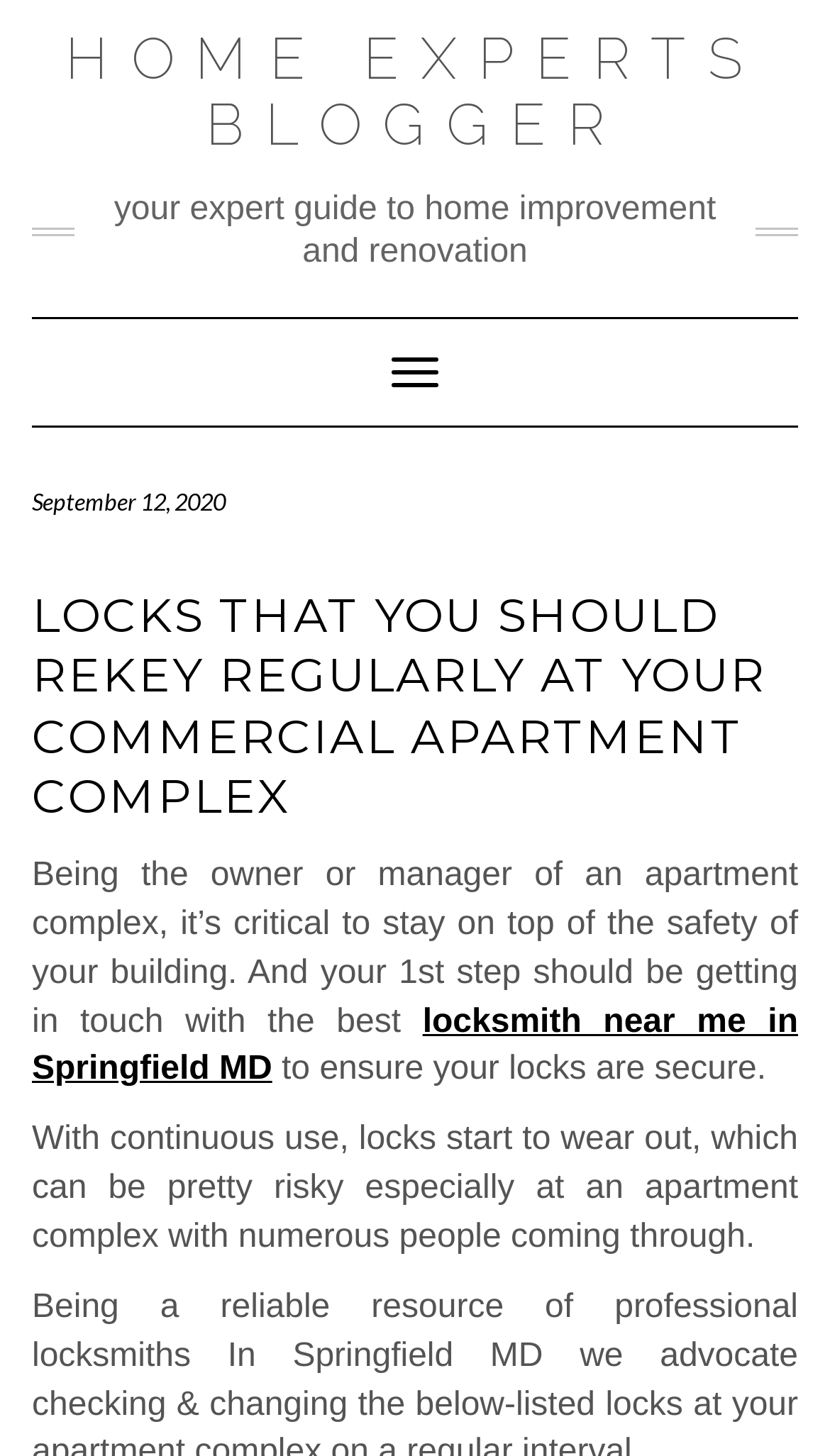Provide a one-word or short-phrase response to the question:
When was the article published?

September 12, 2020